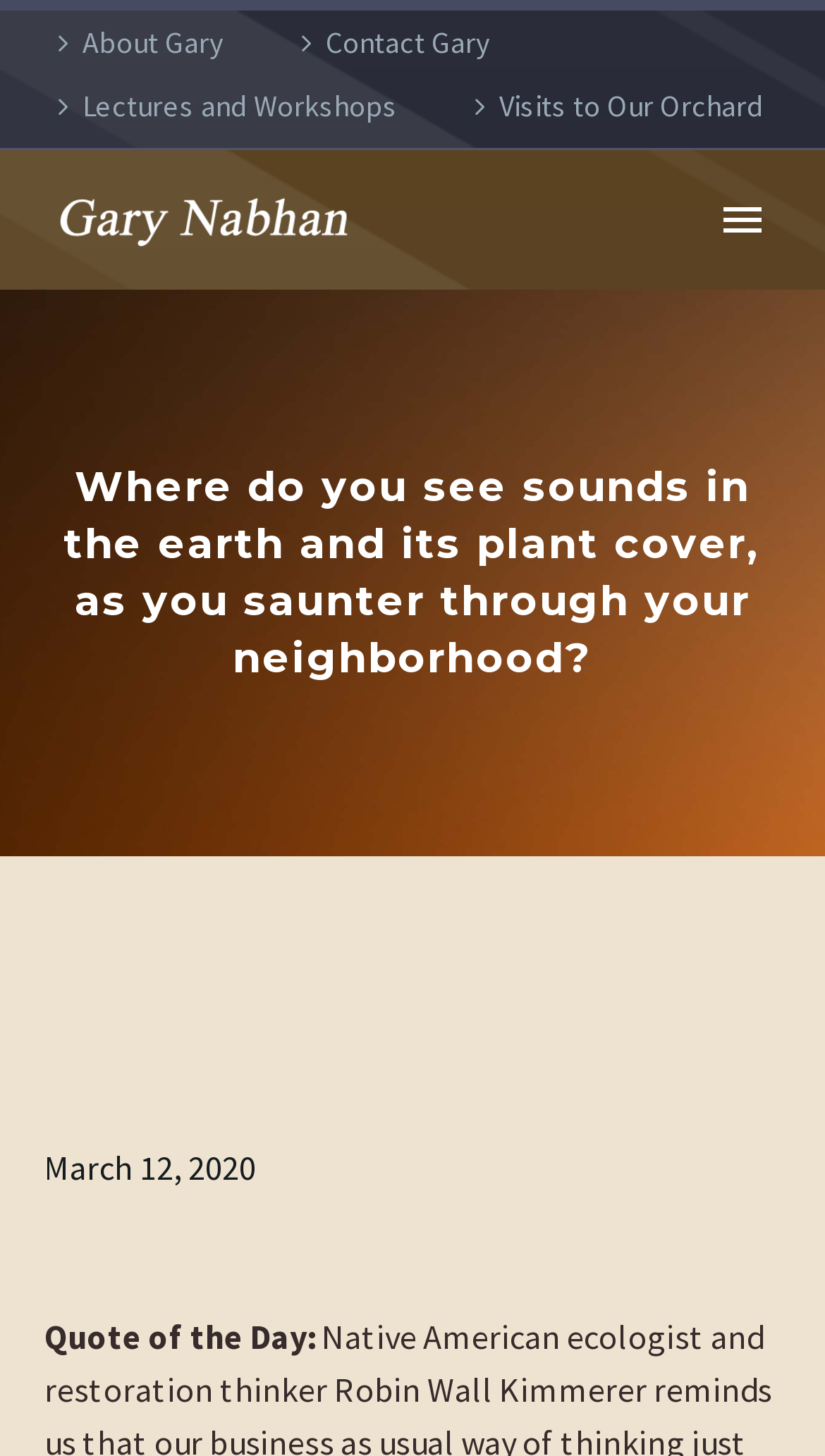What is the name of the person in the image?
Analyze the image and provide a thorough answer to the question.

The image is located in the LayoutTable element, and it has a description 'Gary Nabhan', which indicates that the person in the image is Gary Nabhan.